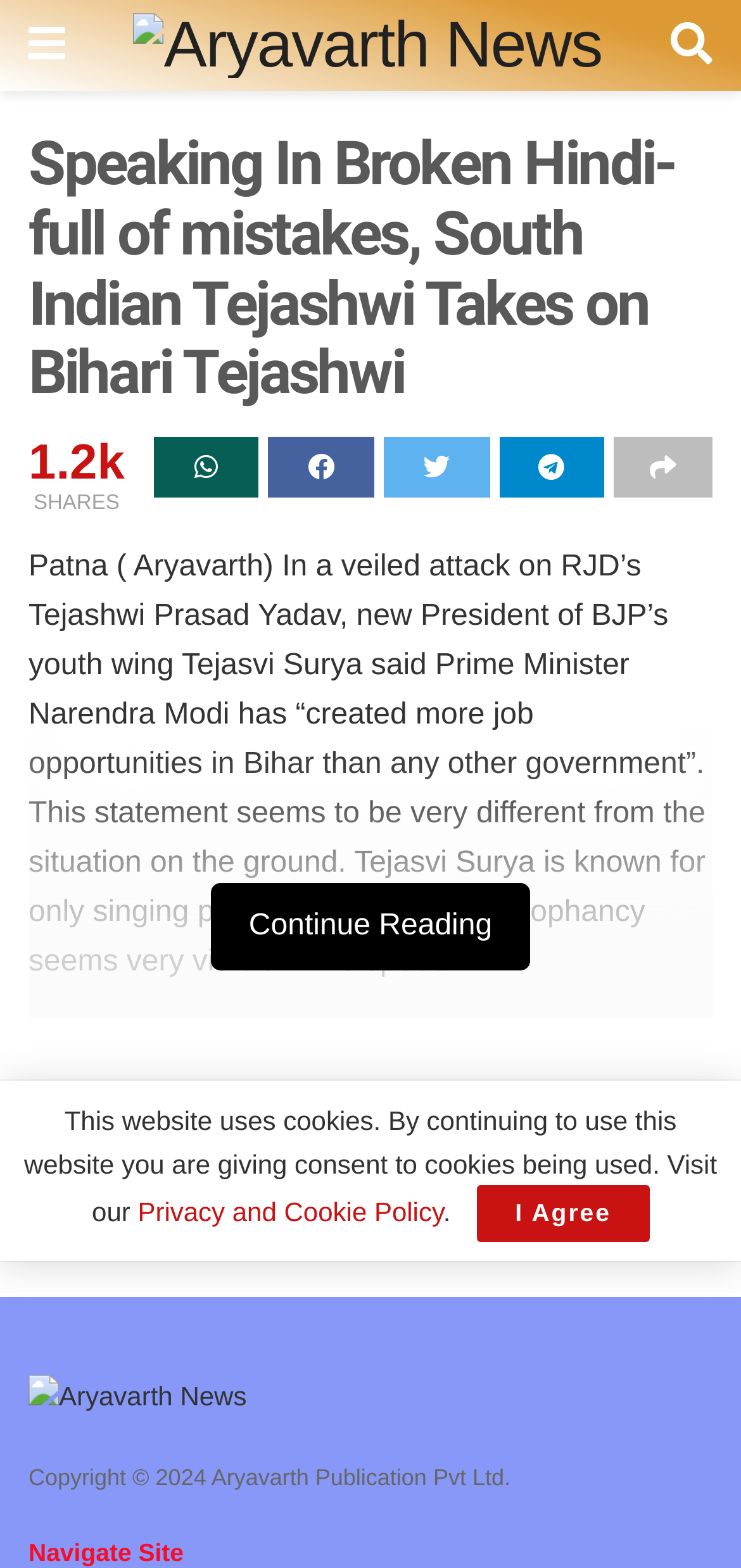What is Tejasvi Surya known for?
Answer the question based on the image using a single word or a brief phrase.

Sycophancy and making hateful statements